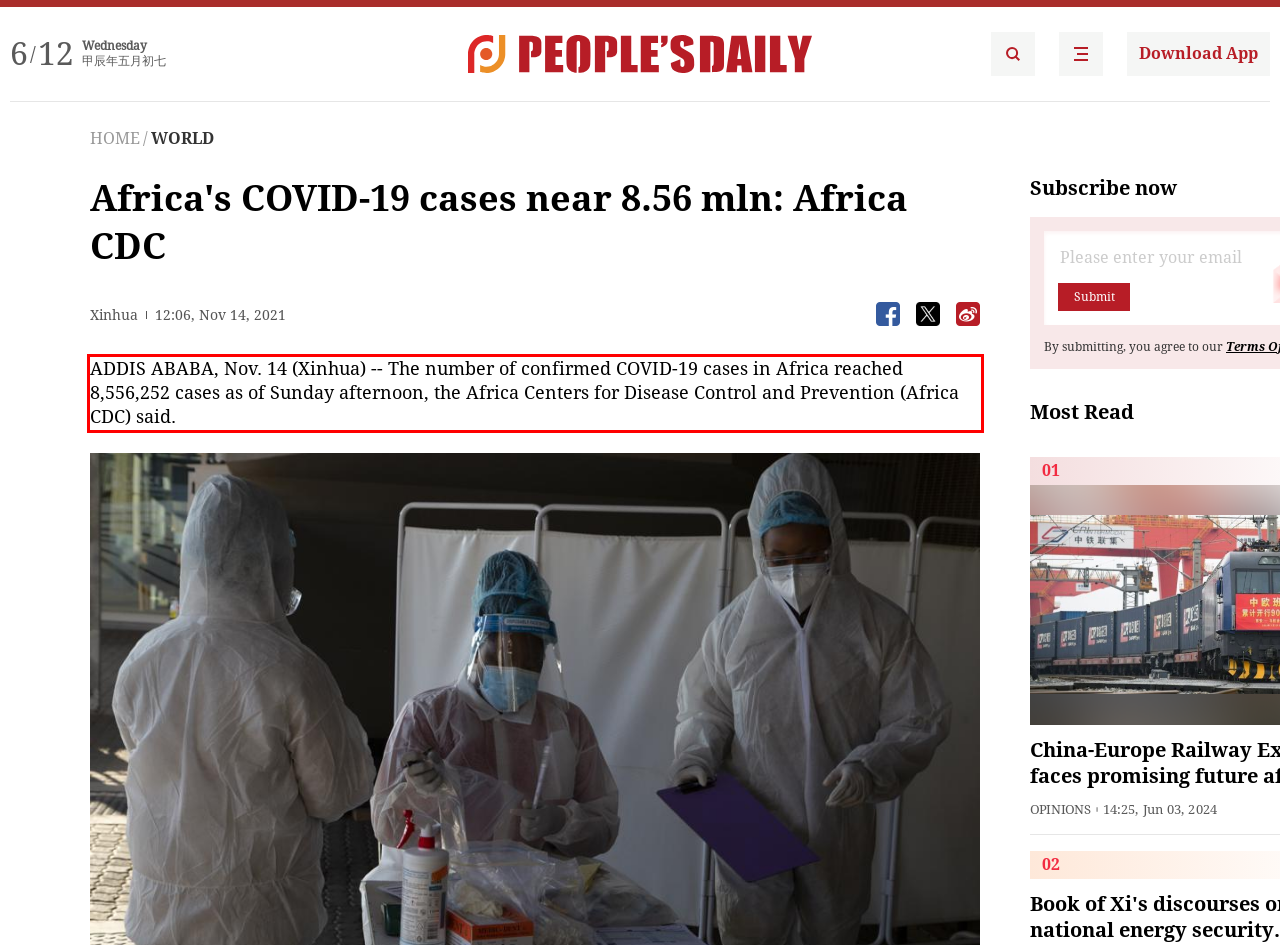Review the webpage screenshot provided, and perform OCR to extract the text from the red bounding box.

ADDIS ABABA, Nov. 14 (Xinhua) -- The number of confirmed COVID-19 cases in Africa reached 8,556,252 cases as of Sunday afternoon, the Africa Centers for Disease Control and Prevention (Africa CDC) said.